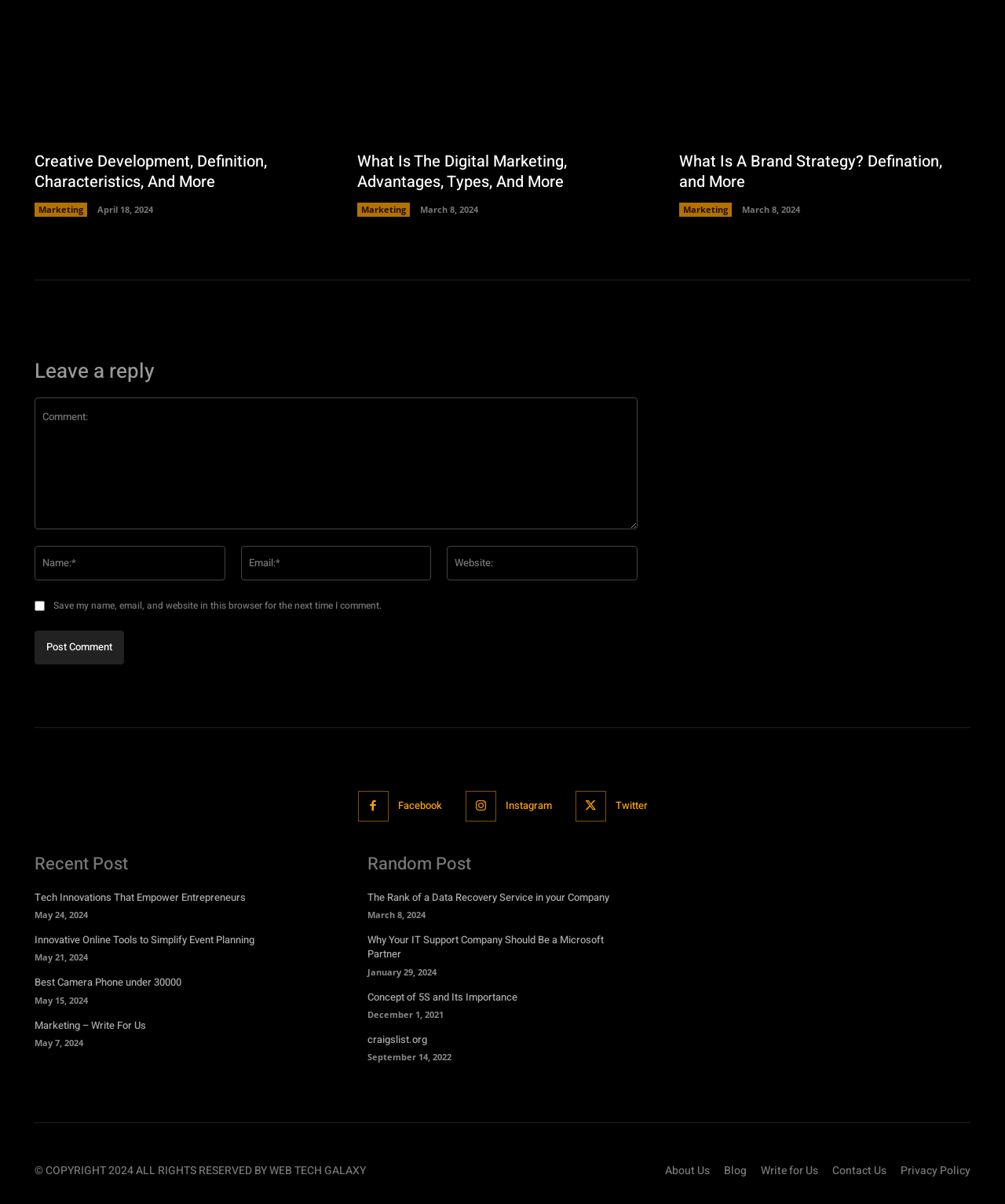Locate the bounding box coordinates of the element to click to perform the following action: 'Click on the 'Creative Development, Definition, Characteristics, And More' link'. The coordinates should be given as four float values between 0 and 1, in the form of [left, top, right, bottom].

[0.034, 0.011, 0.324, 0.112]